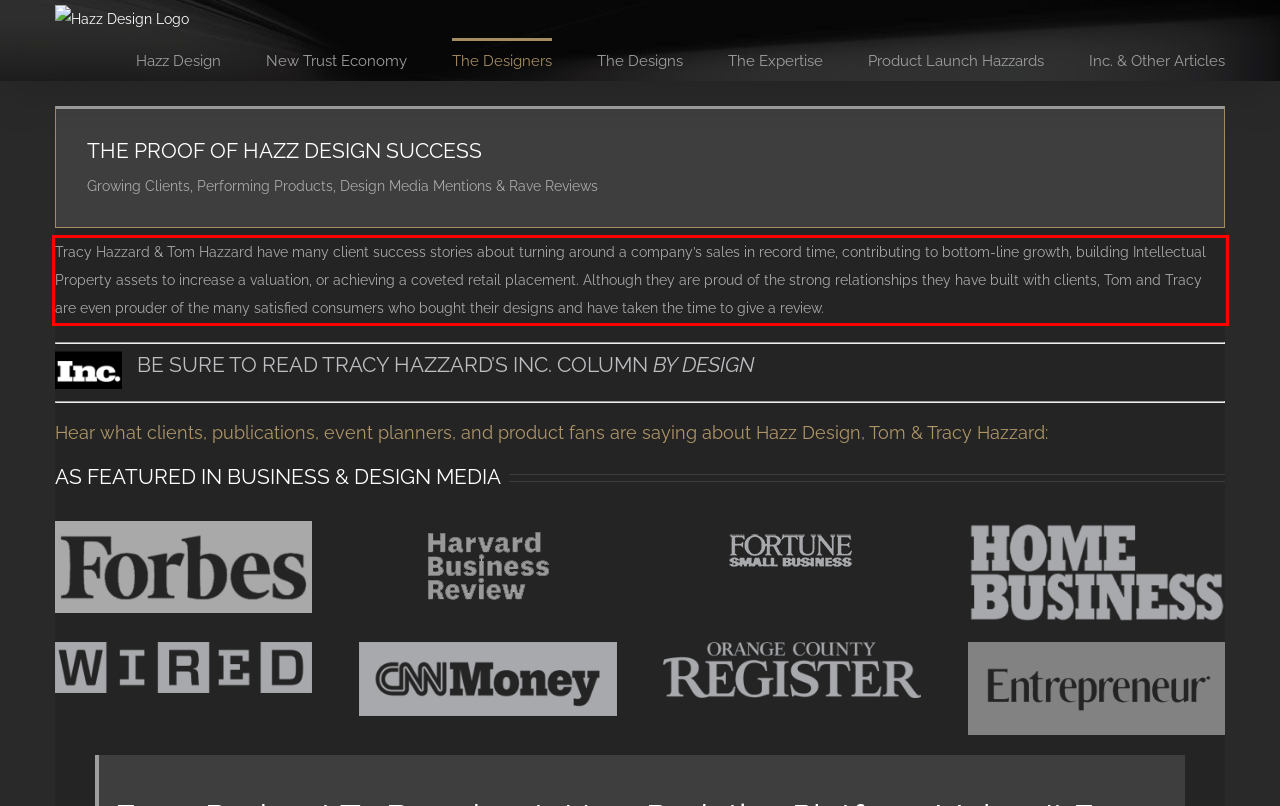Given a screenshot of a webpage with a red bounding box, extract the text content from the UI element inside the red bounding box.

Tracy Hazzard & Tom Hazzard have many client success stories about turning around a company’s sales in record time, contributing to bottom-line growth, building Intellectual Property assets to increase a valuation, or achieving a coveted retail placement. Although they are proud of the strong relationships they have built with clients, Tom and Tracy are even prouder of the many satisfied consumers who bought their designs and have taken the time to give a review.